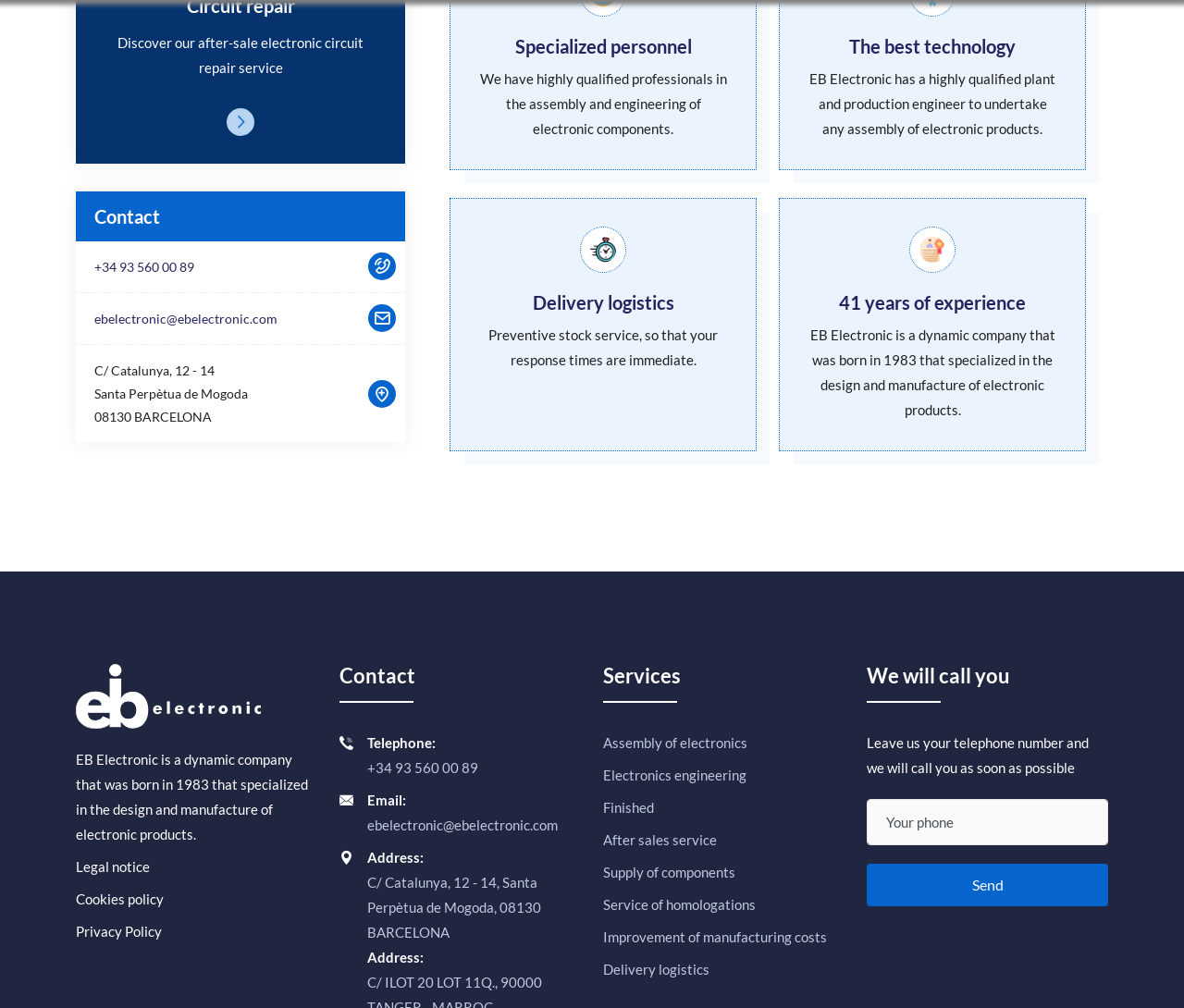Please give the bounding box coordinates of the area that should be clicked to fulfill the following instruction: "Call the phone number +34 93 560 00 89". The coordinates should be in the format of four float numbers from 0 to 1, i.e., [left, top, right, bottom].

[0.08, 0.253, 0.327, 0.276]